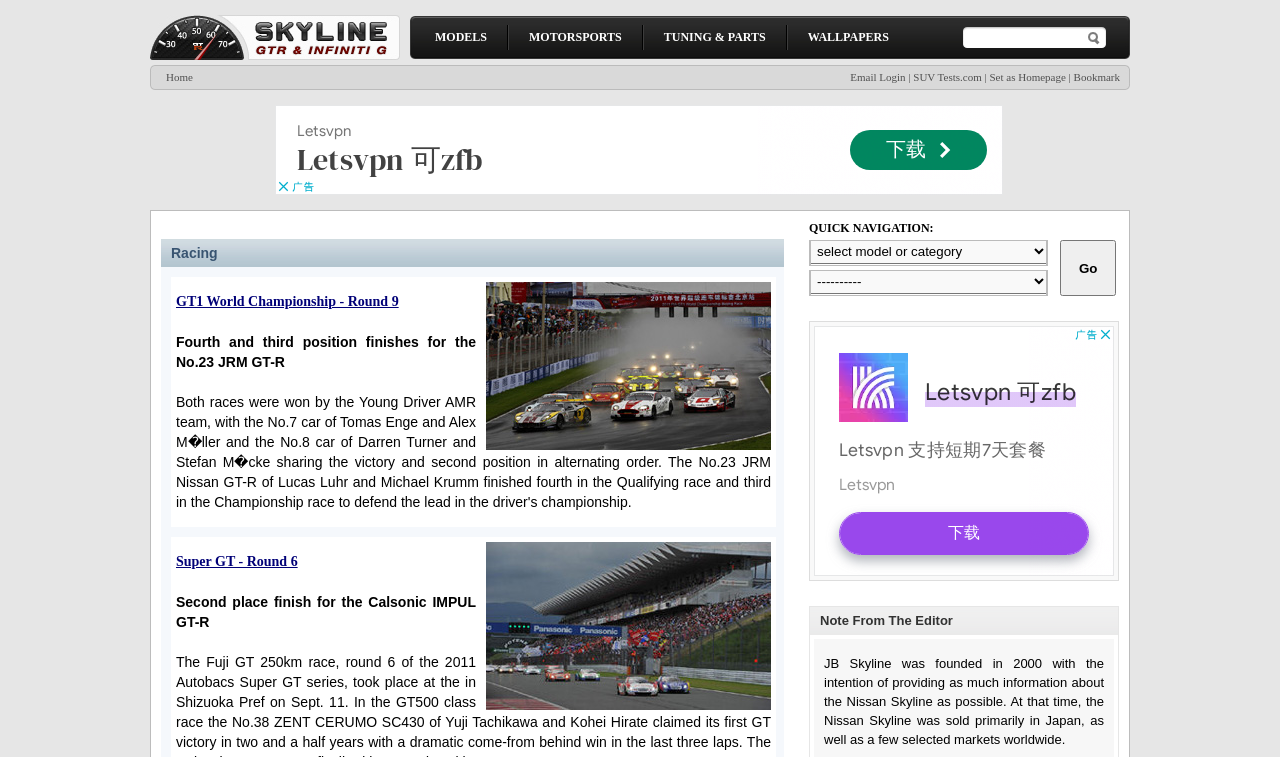What is the function of the 'Go' button? Please answer the question using a single word or phrase based on the image.

Submit selection